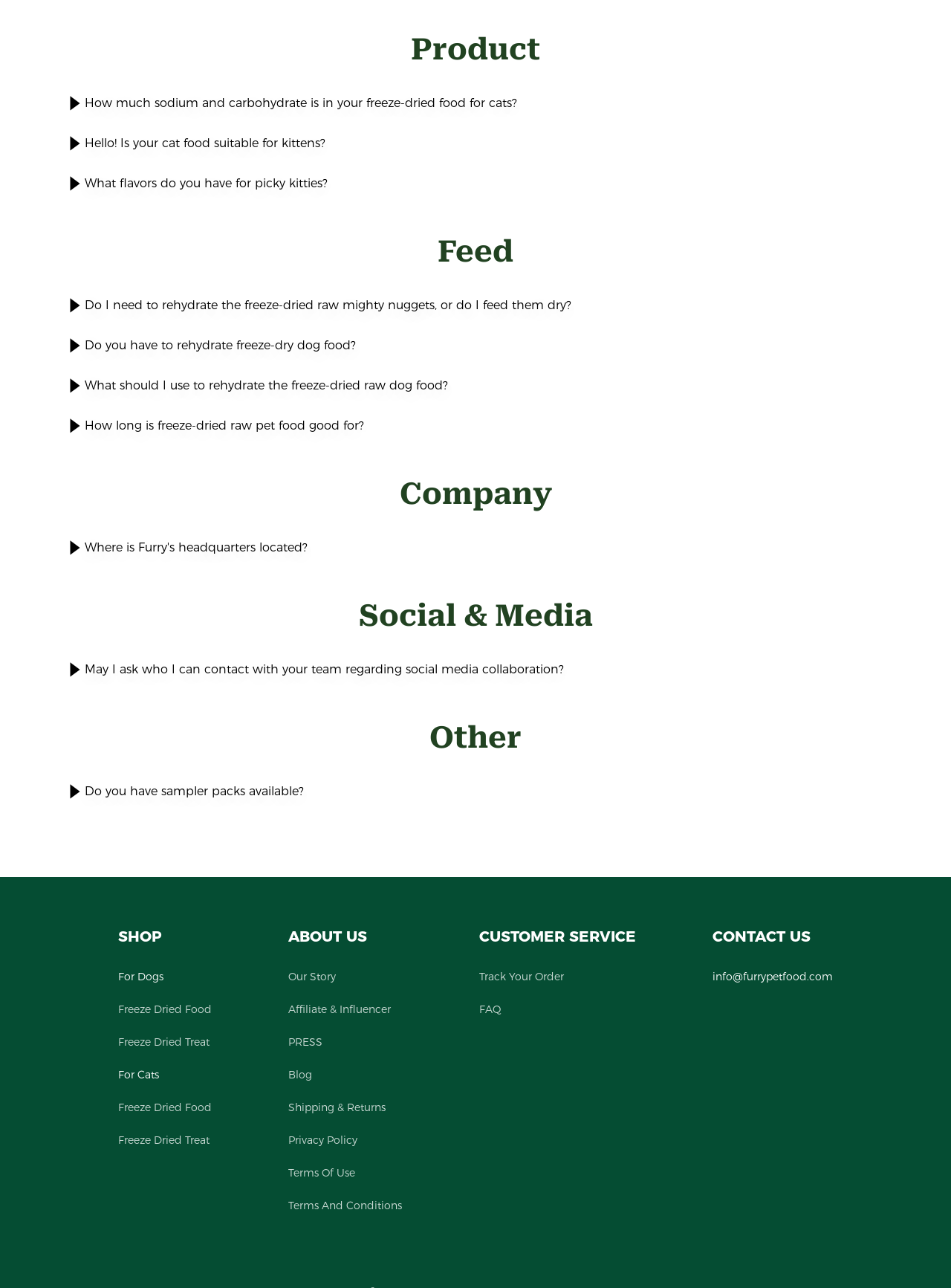Identify the bounding box for the UI element described as: "Privacy Policy". Ensure the coordinates are four float numbers between 0 and 1, formatted as [left, top, right, bottom].

[0.303, 0.88, 0.376, 0.891]